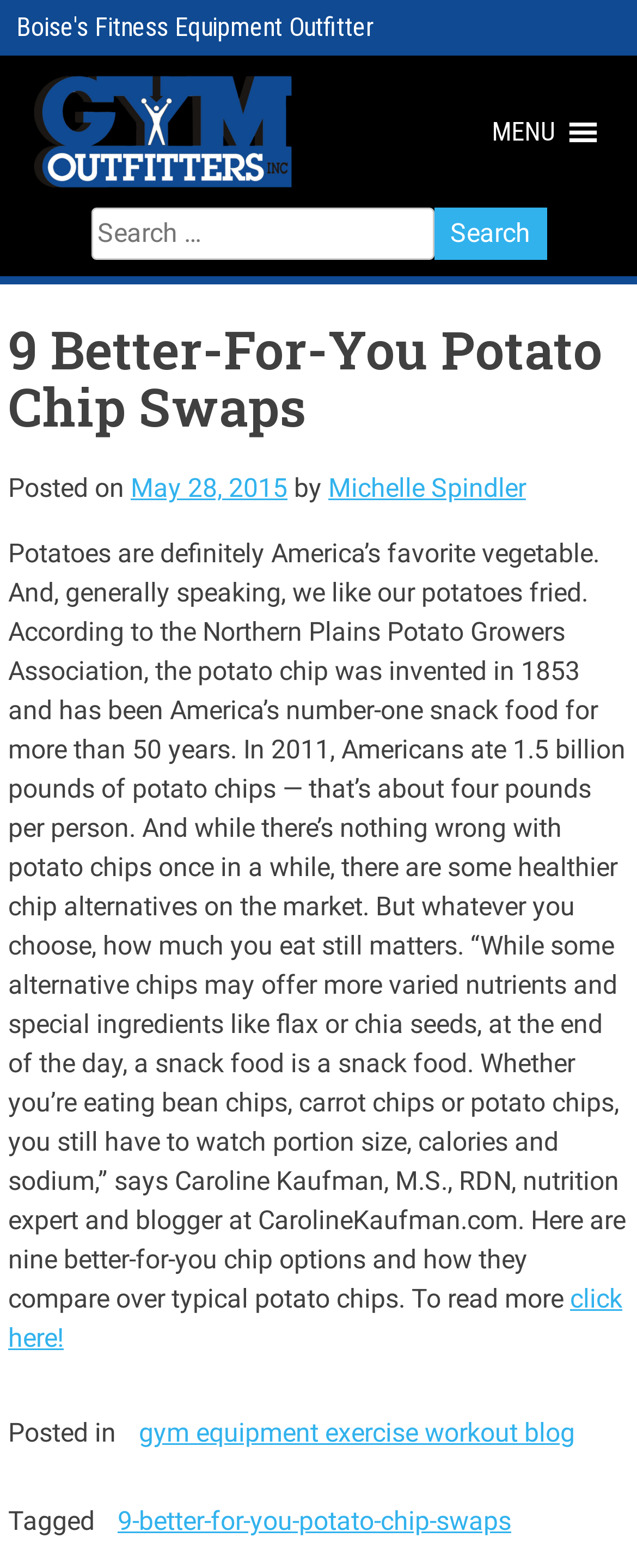What is the topic of the article?
Answer the question with a single word or phrase, referring to the image.

Potato chip swaps